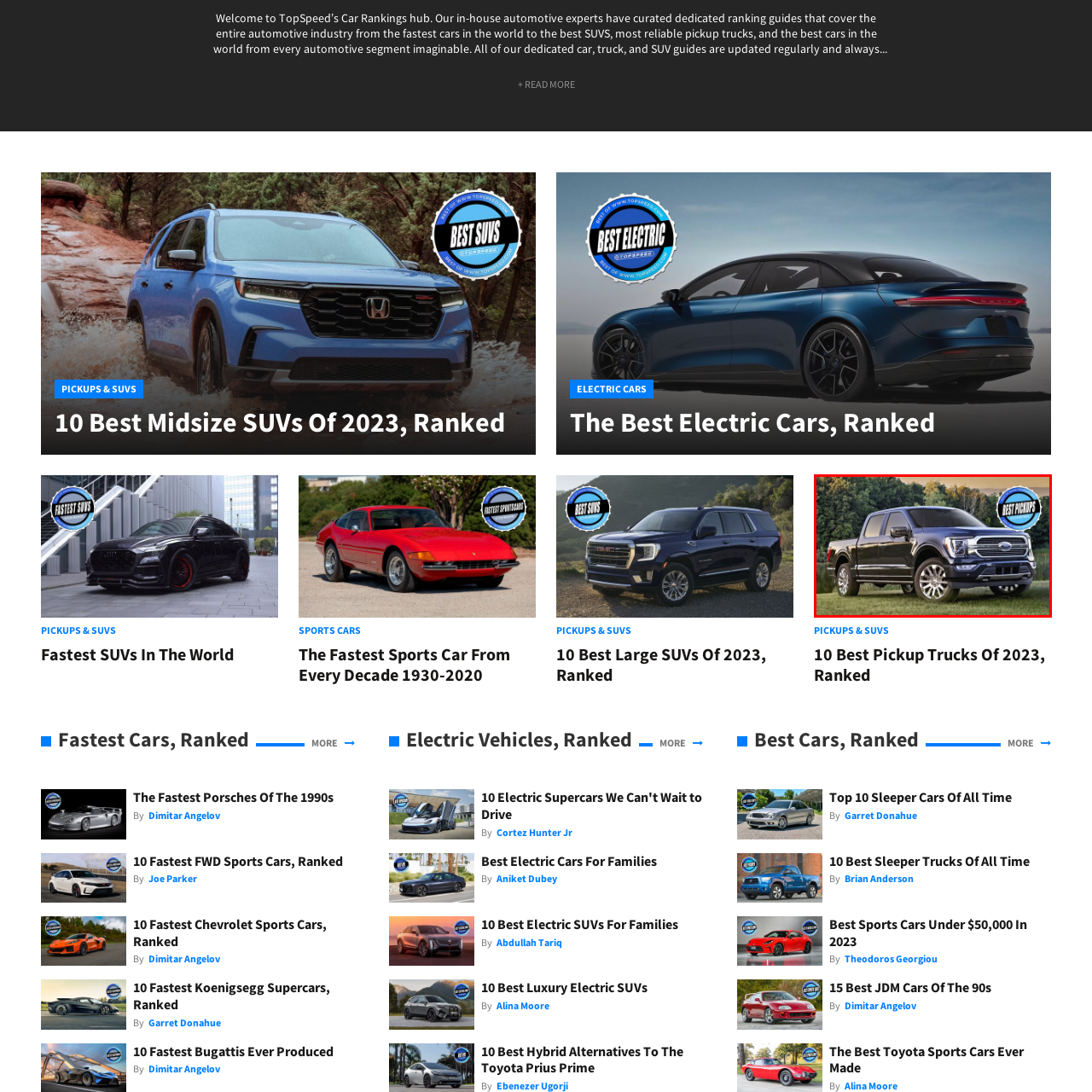What is the atmosphere evoked by the overall composition?
Please interpret the image highlighted by the red bounding box and offer a detailed explanation based on what you observe visually.

The overall composition not only showcases the vehicle but also evokes a sense of adventure and outdoor lifestyle, likely appealing to individuals who enjoy exploring the great outdoors.